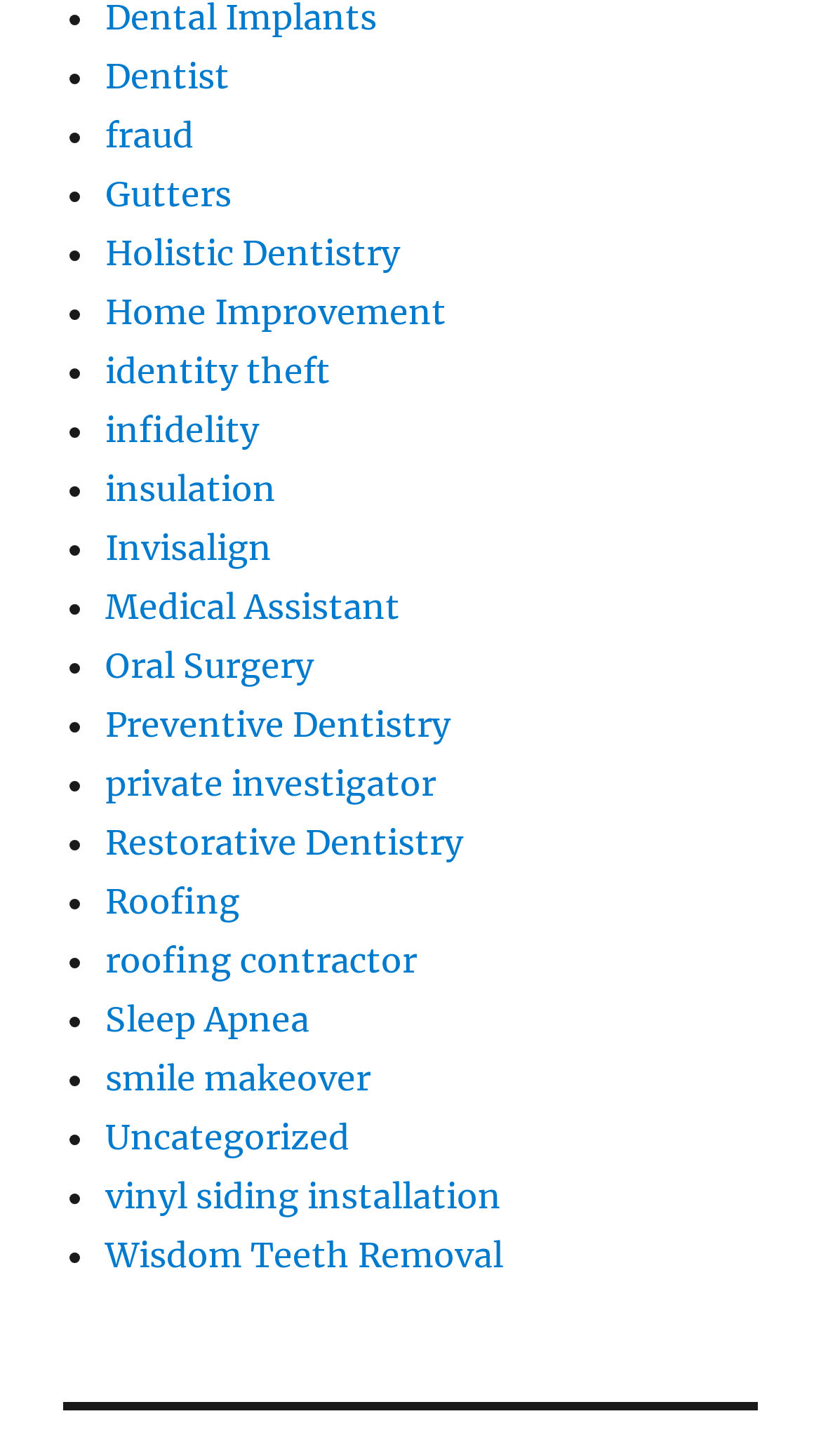Kindly respond to the following question with a single word or a brief phrase: 
What is the last item in the list?

Wisdom Teeth Removal